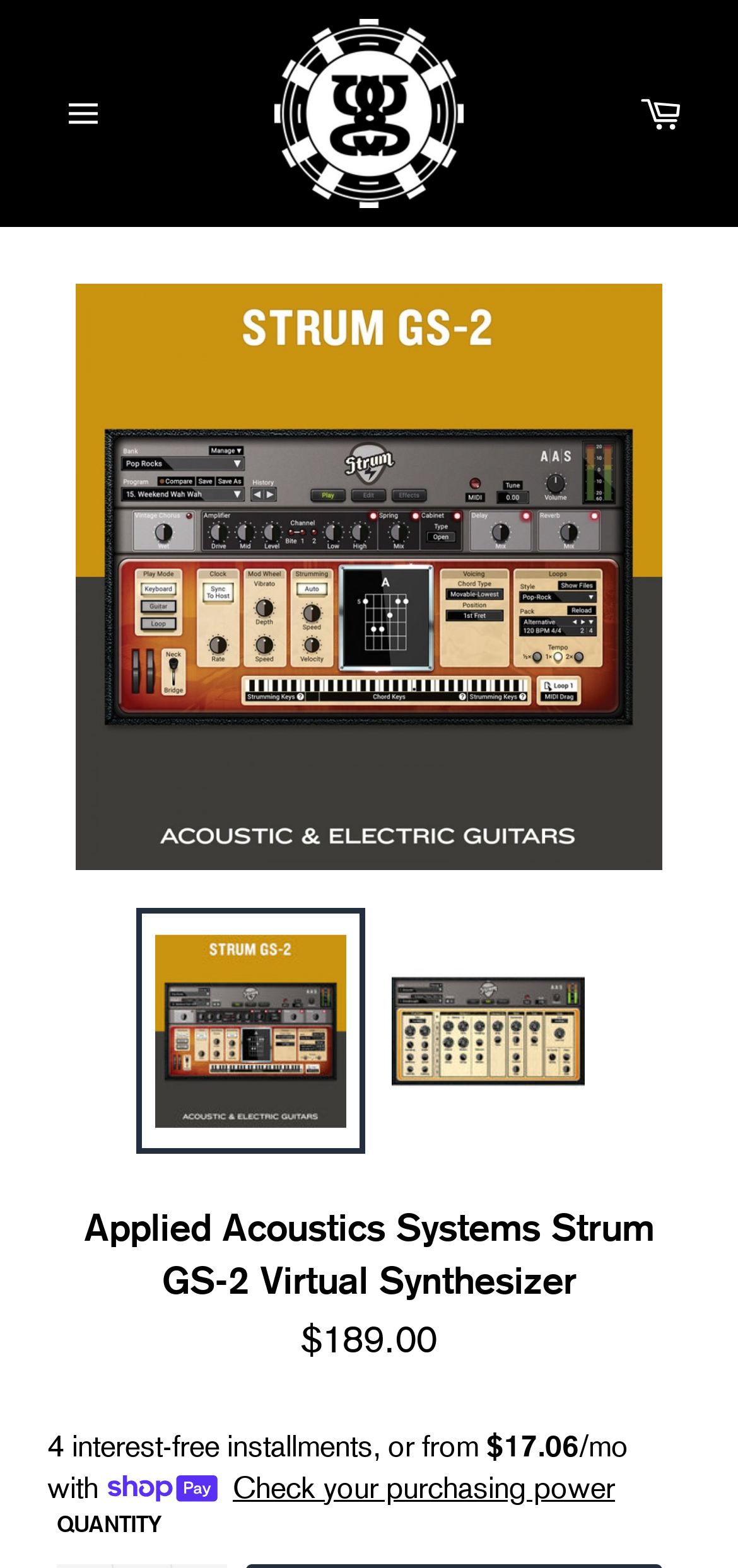Extract the bounding box coordinates for the HTML element that matches this description: "Cart". The coordinates should be four float numbers between 0 and 1, i.e., [left, top, right, bottom].

[0.841, 0.047, 0.949, 0.098]